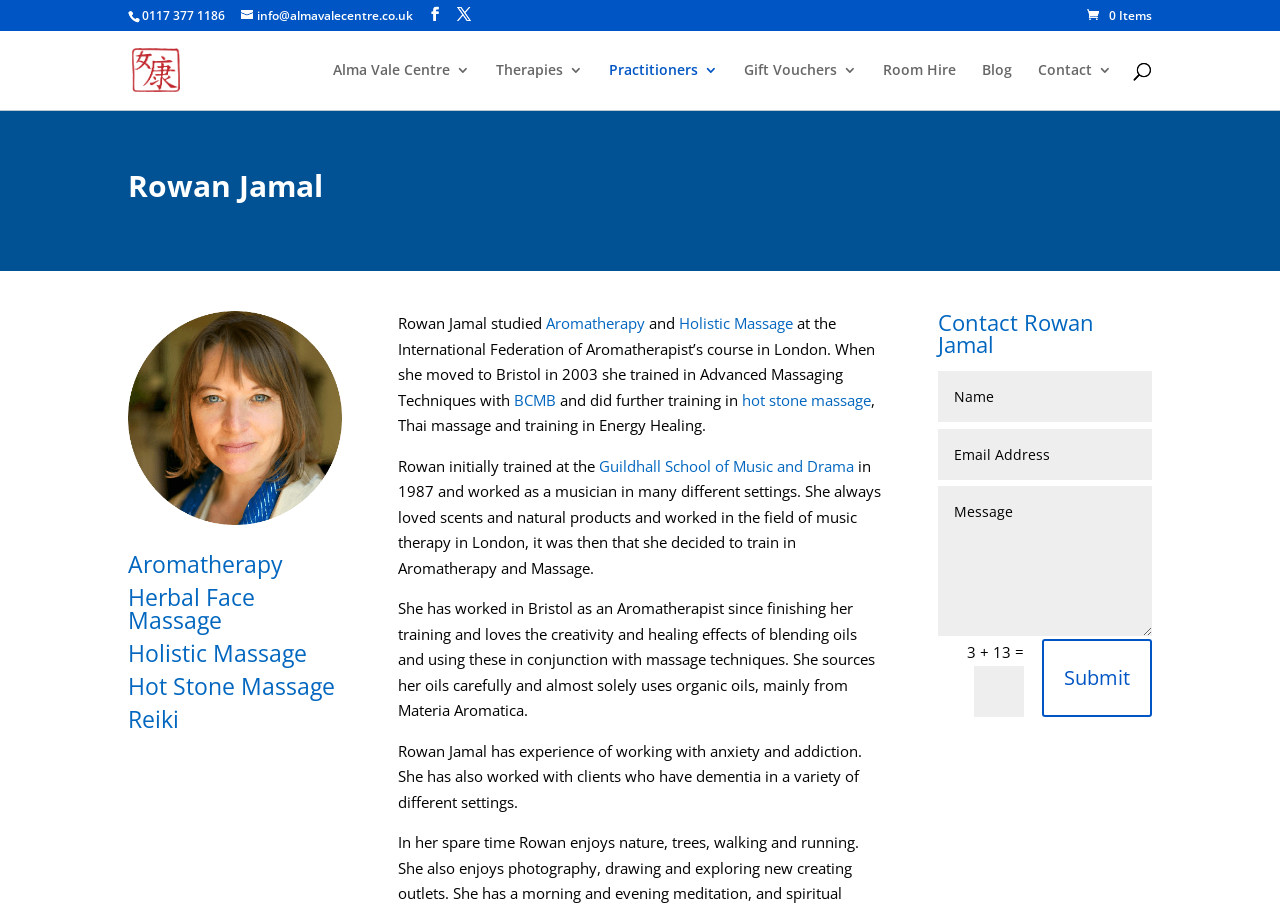Determine the bounding box coordinates of the element's region needed to click to follow the instruction: "visit BLOG". Provide these coordinates as four float numbers between 0 and 1, formatted as [left, top, right, bottom].

None